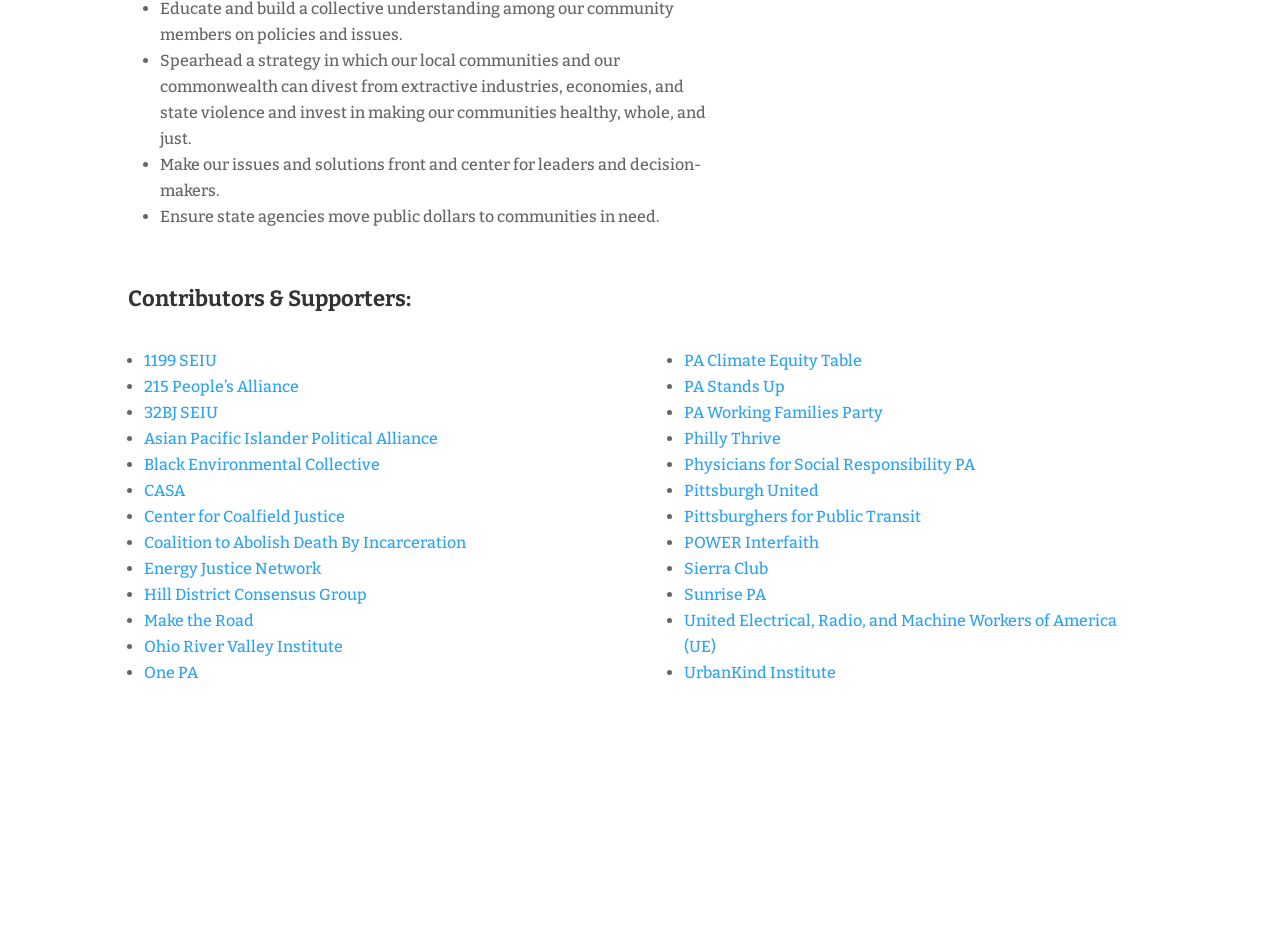Please determine the bounding box coordinates for the UI element described as: "UrbanKind Institute".

[0.534, 0.701, 0.653, 0.721]